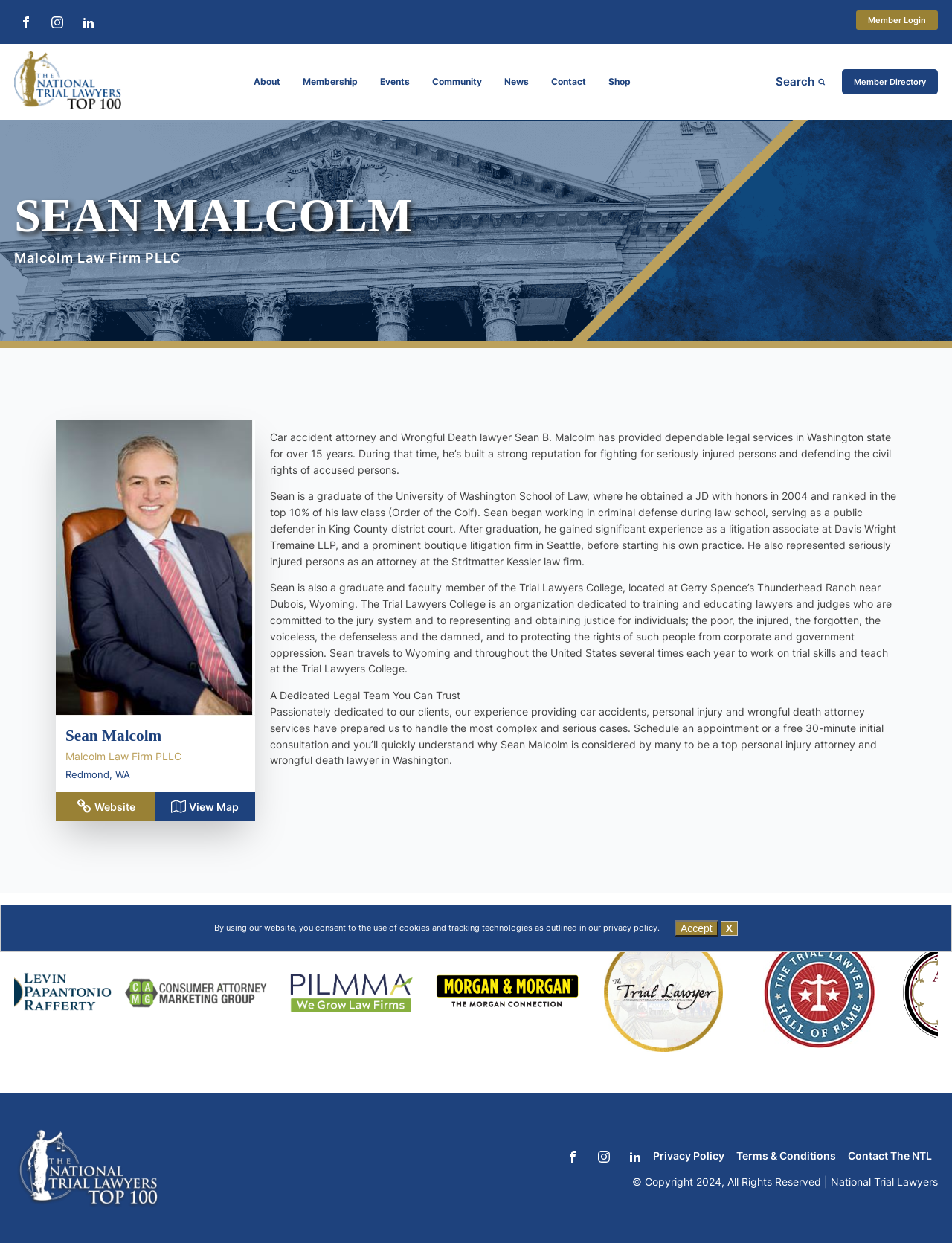Extract the bounding box coordinates for the described element: "More Information". The coordinates should be represented as four float numbers between 0 and 1: [left, top, right, bottom].

[0.509, 0.085, 0.631, 0.109]